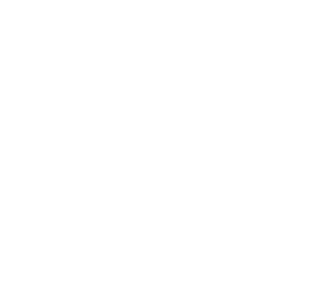What is Figura known for?
Give a detailed and exhaustive answer to the question.

Figura is known for engaging productions, which is stated in the caption that describes the theater as a platform for innovative storytelling and artistic expression, symbolizing a platform for creative and engaging productions.